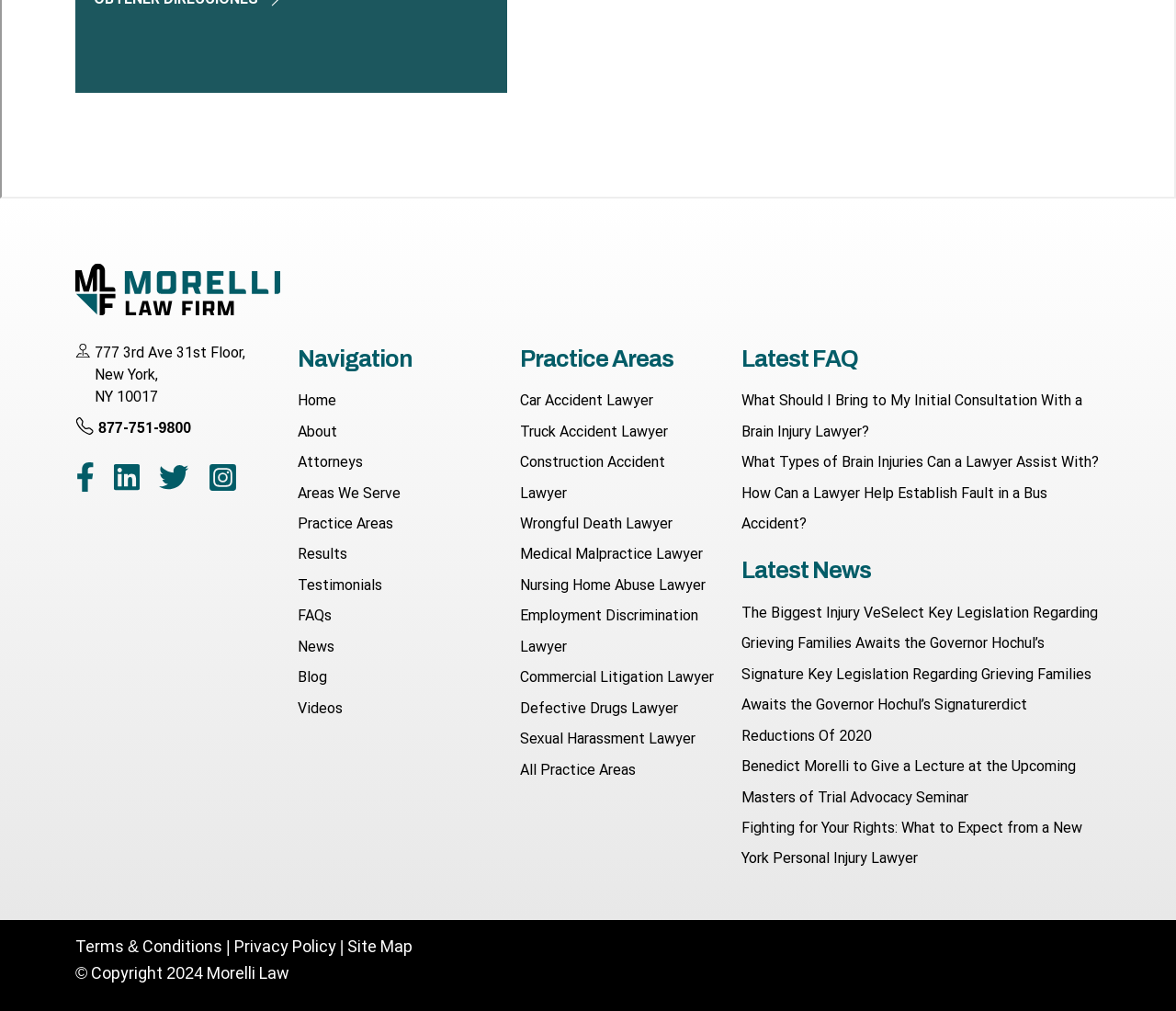Kindly provide the bounding box coordinates of the section you need to click on to fulfill the given instruction: "Read the latest news about 'The Biggest Injury Verdict Reductions Of 2020'".

[0.631, 0.597, 0.934, 0.736]